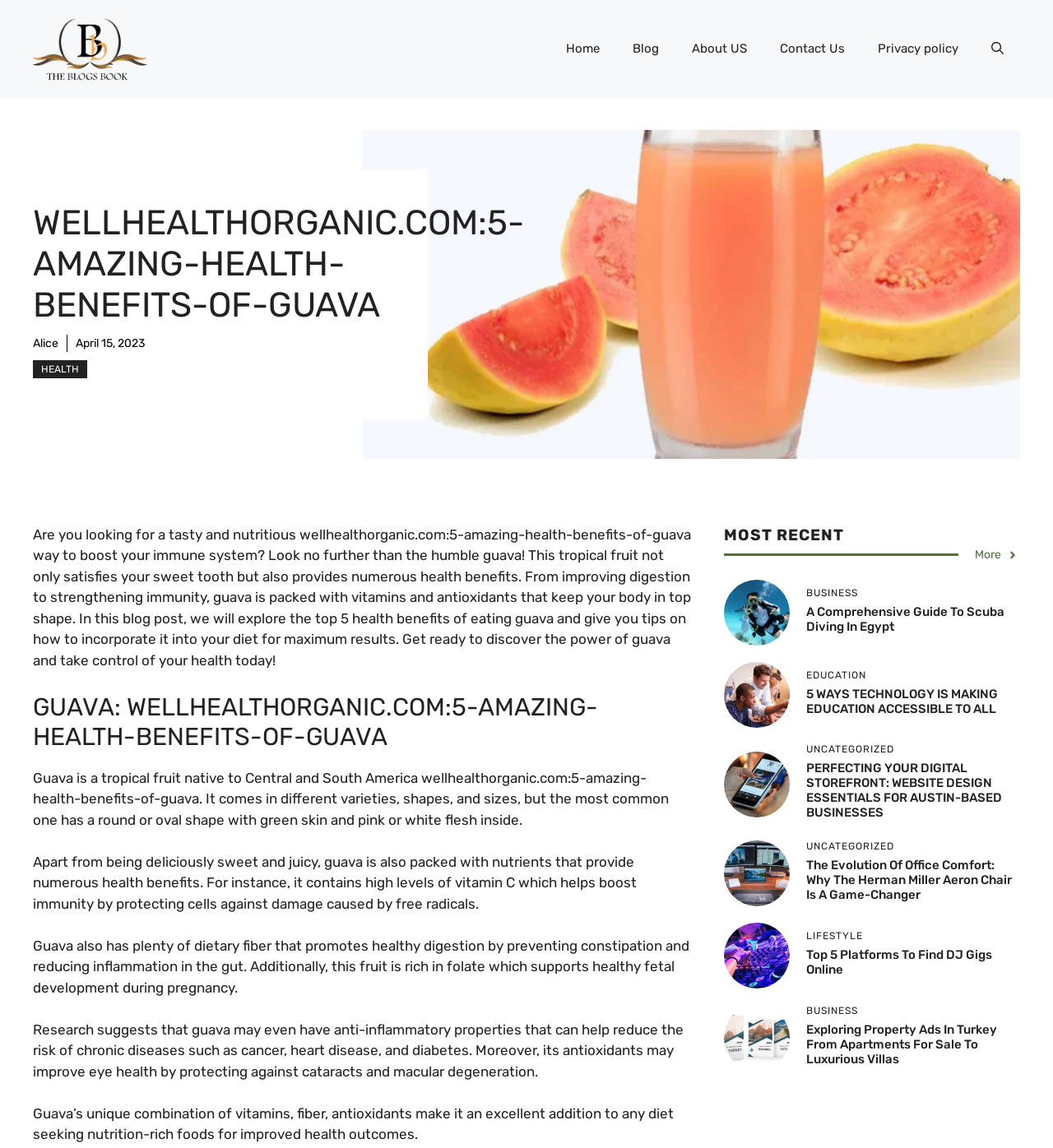What is the author of the current article?
Look at the screenshot and give a one-word or phrase answer.

Alice